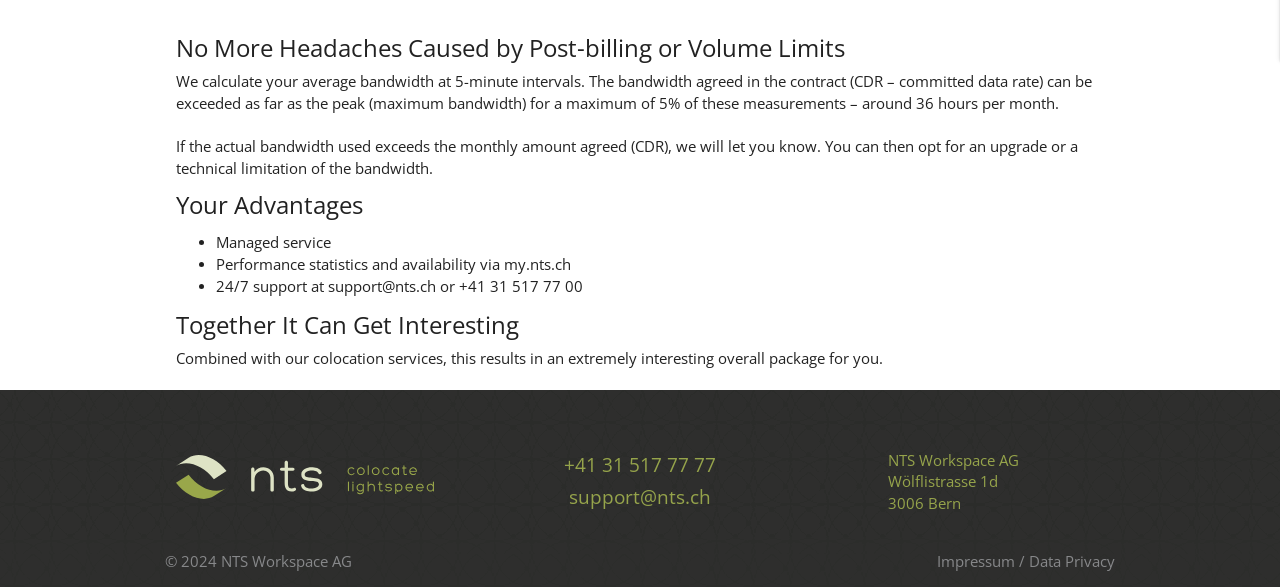What is the address of NTS Workspace AG?
Provide a detailed answer to the question, using the image to inform your response.

The address of NTS Workspace AG is mentioned at the bottom of the webpage, in the group element that contains the company's information.